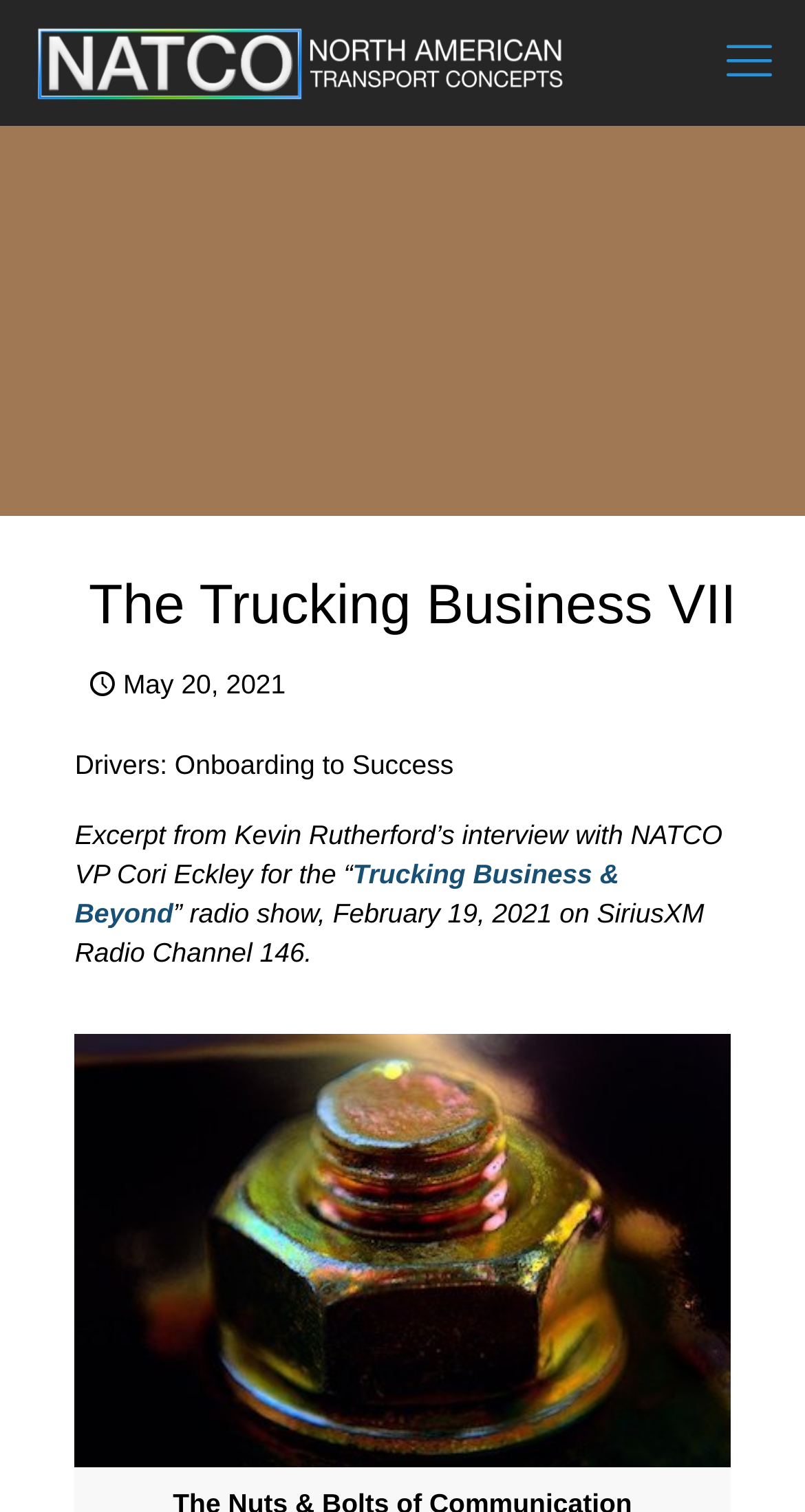Provide a brief response in the form of a single word or phrase:
What is the name of the radio show?

Trucking Business & Beyond